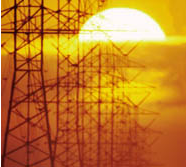Generate a complete and detailed caption for the image.

The image captures a stunning sunset, where the sun is partially obscured by the horizon. The vibrant orange and yellow hues of the sky create a warm backdrop, symbolizing the potential of solar energy. In the foreground, a series of electricity transmission towers can be seen, illustrating the infrastructure that often accompanies traditional energy sources. This imagery underscores the contrast between conventional energy and solar power, resonating with the theme of the accompanying text, which discusses the cost benefits of solar energy and its increasing value as fossil fuel prices rise. The visual context reflects the ongoing dialogue about sustainable energy solutions and the importance of transitioning to renewable resources.